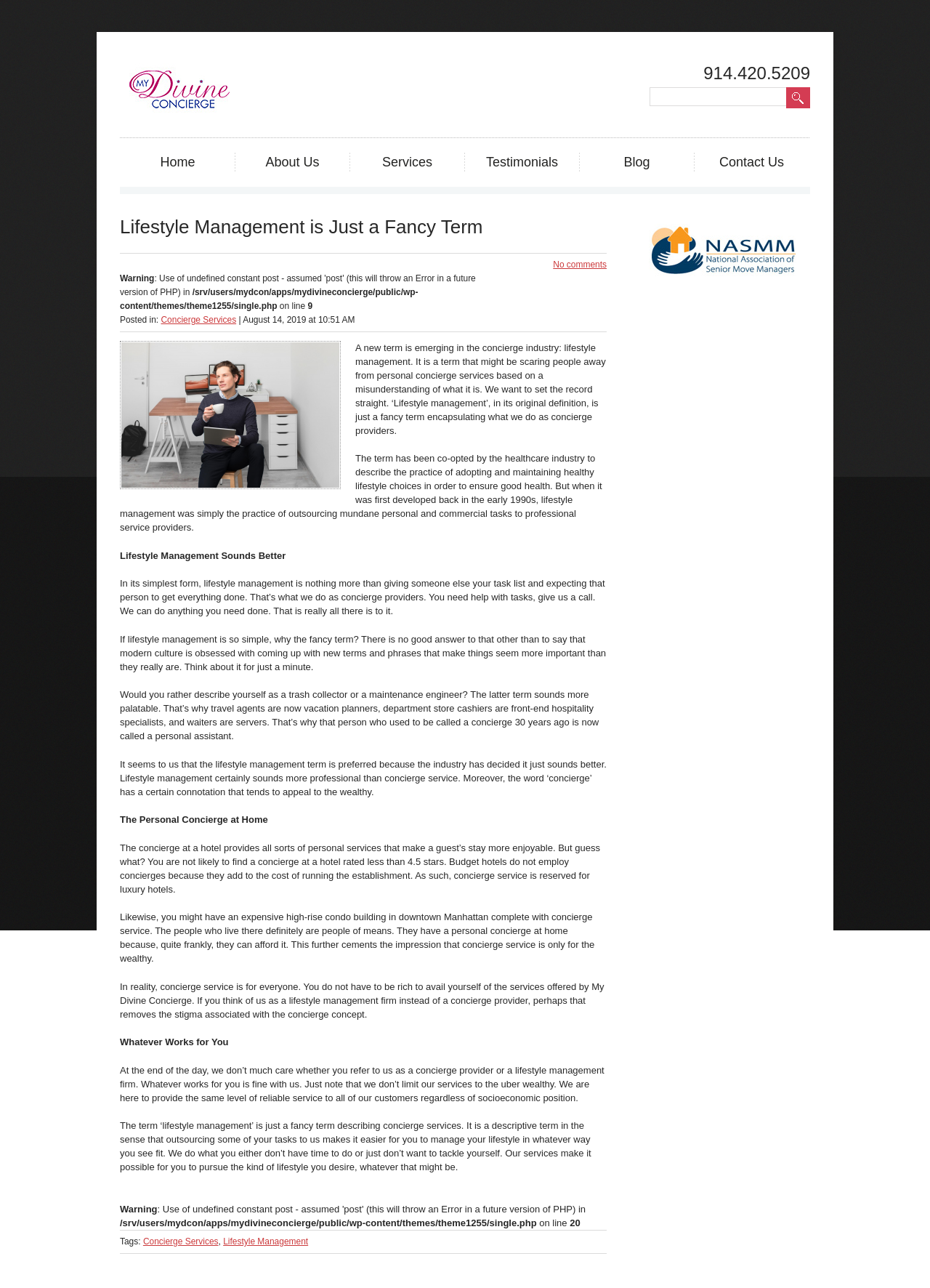Find and indicate the bounding box coordinates of the region you should select to follow the given instruction: "Click the 'Contact Us' link".

[0.746, 0.108, 0.87, 0.143]